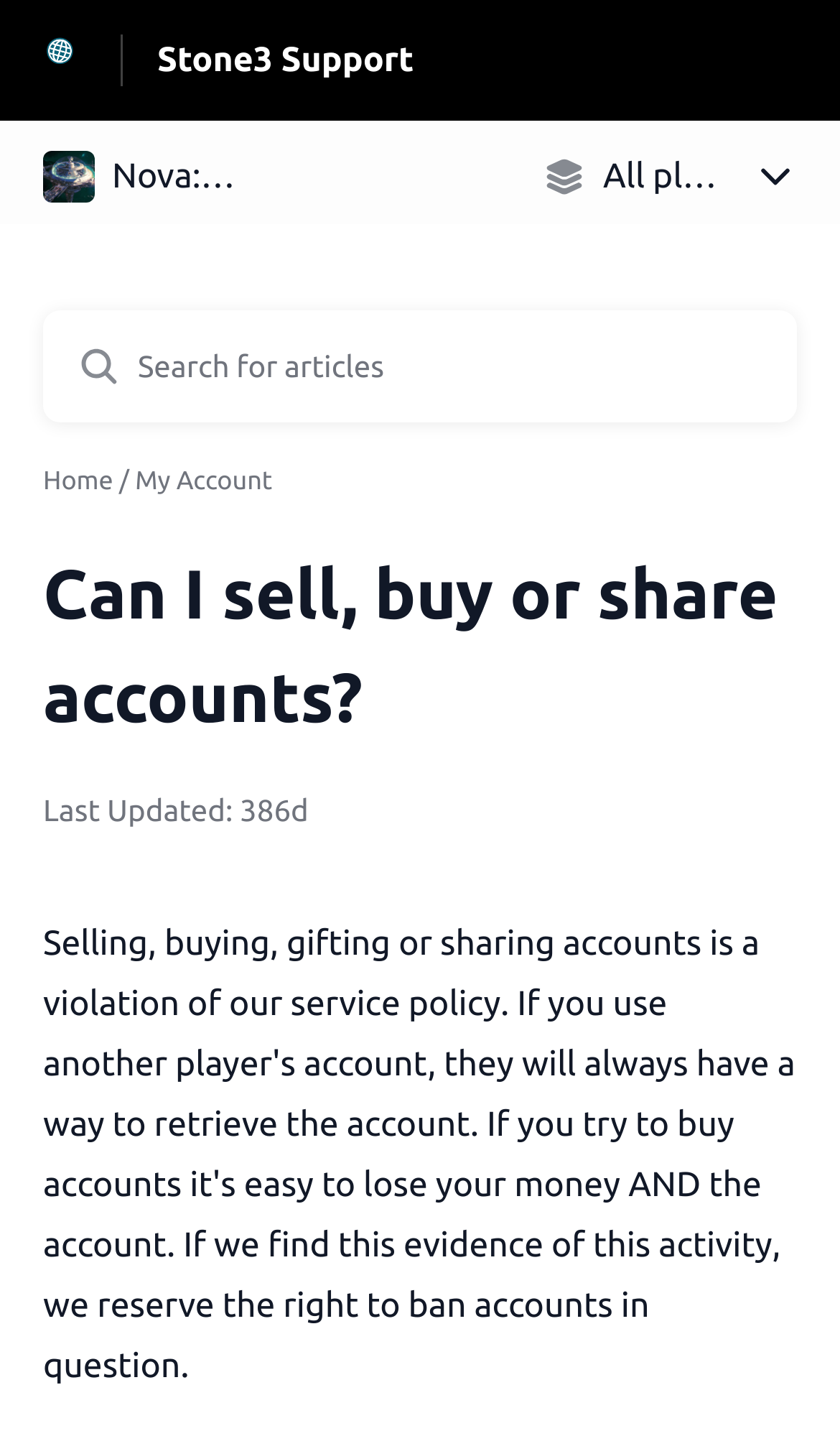Find the bounding box coordinates for the UI element whose description is: "All platforms". The coordinates should be four float numbers between 0 and 1, in the format [left, top, right, bottom].

[0.646, 0.108, 0.949, 0.139]